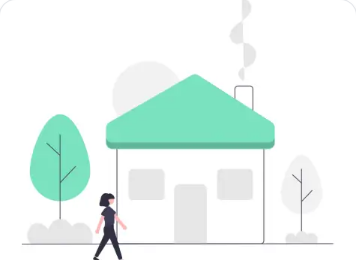Generate a descriptive account of all visible items and actions in the image.

The image depicts a simplistic, stylized illustration of a house, characterized by its distinct triangular green roof and a small chimney emitting wispy smoke. To the left of the house, a figure dressed in black is walking, suggesting a casual stroll. Flanking the house, two trees—one with a fuller, rounded canopy and the other more slender—add a touch of greenery and vibrancy to the scene. The background features subtle, soft gray shapes that provide depth, evoking an inviting and tranquil outdoor environment. This imagery aligns with the theme of "Coverings, coatings and finishes," highlighting elements of residential aesthetics and outdoor living.